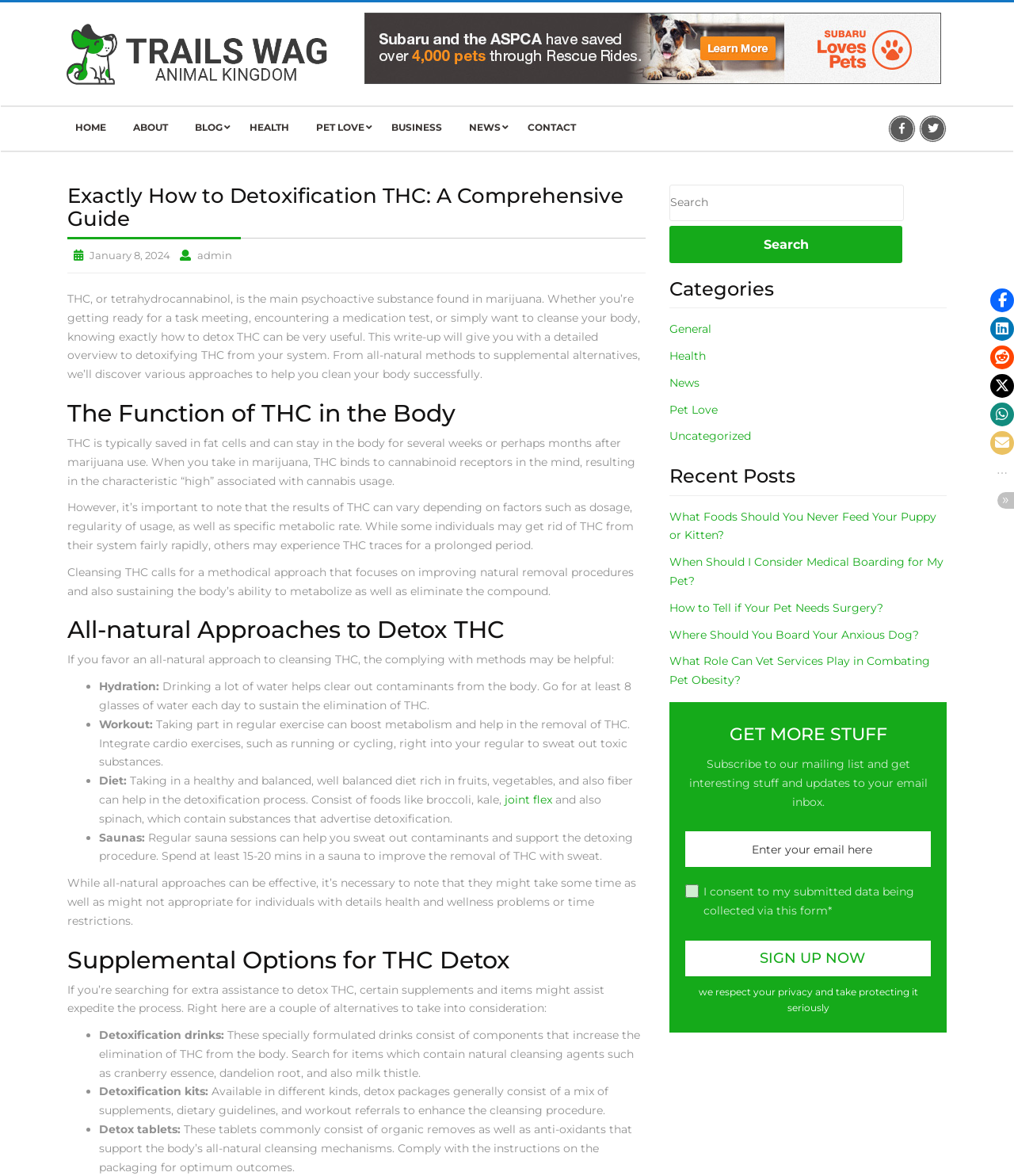Please locate the bounding box coordinates of the element's region that needs to be clicked to follow the instruction: "Share on Facebook". The bounding box coordinates should be provided as four float numbers between 0 and 1, i.e., [left, top, right, bottom].

[0.977, 0.246, 1.0, 0.266]